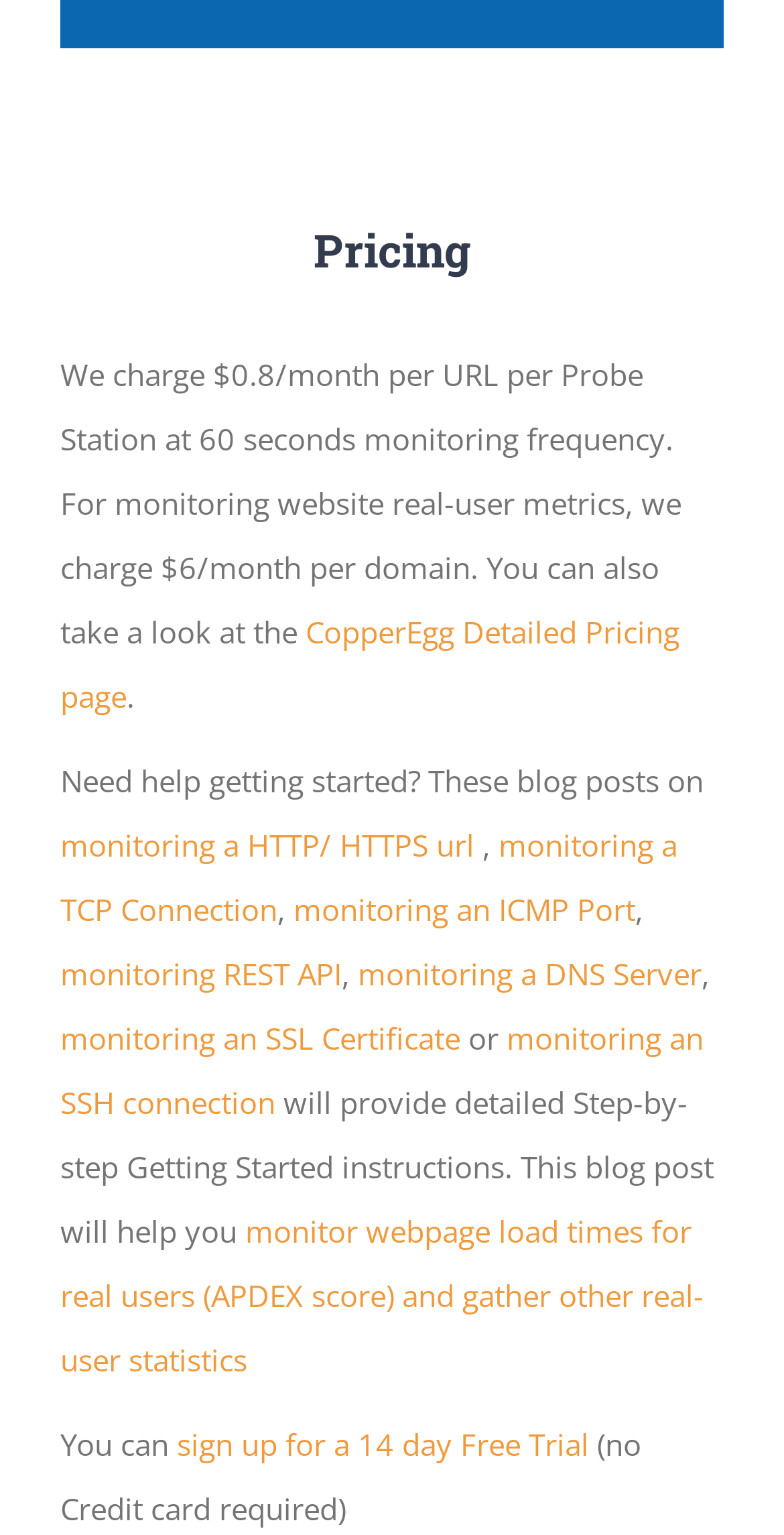Find the bounding box coordinates of the clickable area required to complete the following action: "View detailed pricing page".

[0.077, 0.399, 0.867, 0.467]